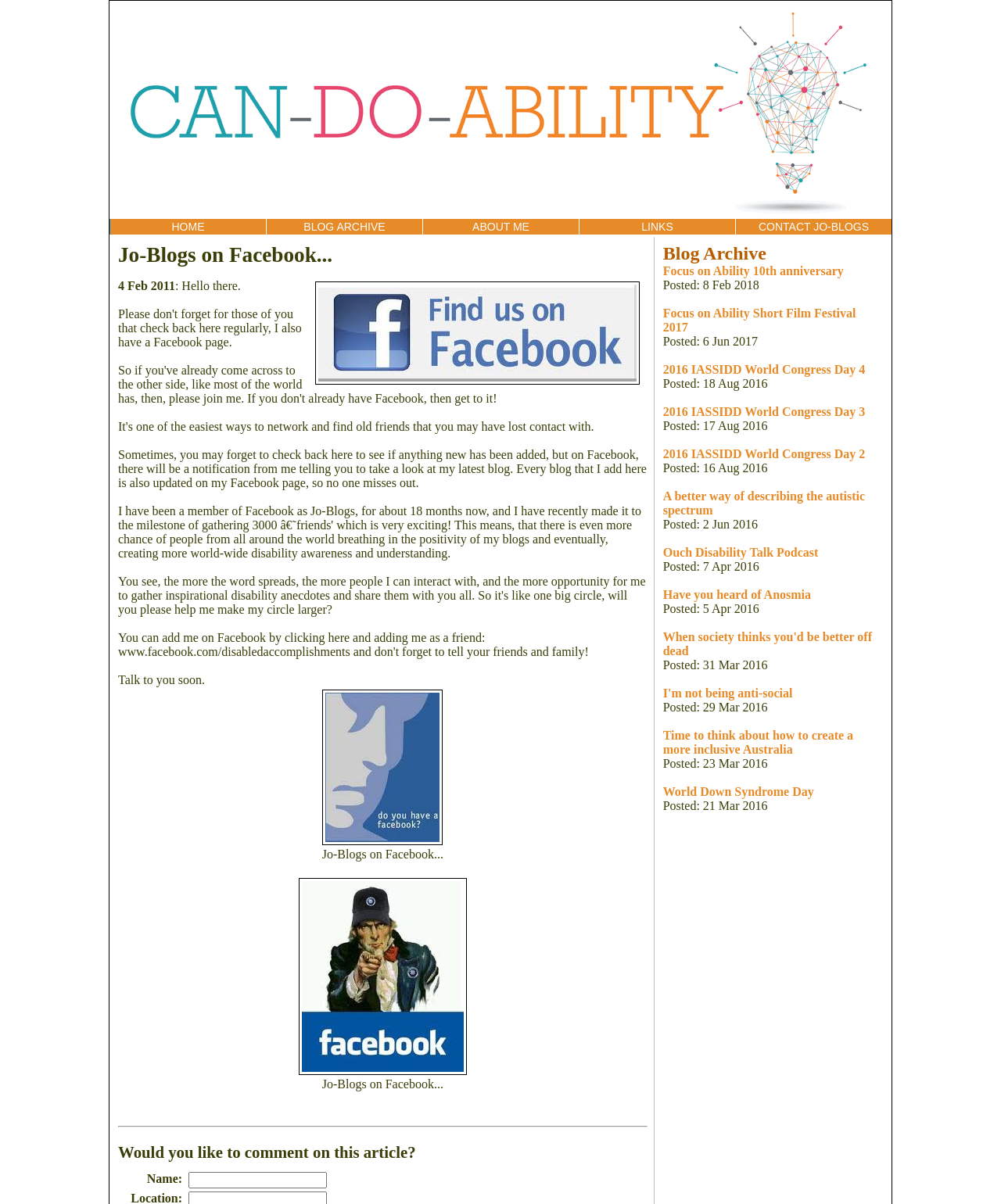Can you identify the bounding box coordinates of the clickable region needed to carry out this instruction: 'View the BLOG ARCHIVE'? The coordinates should be four float numbers within the range of 0 to 1, stated as [left, top, right, bottom].

[0.266, 0.182, 0.422, 0.195]